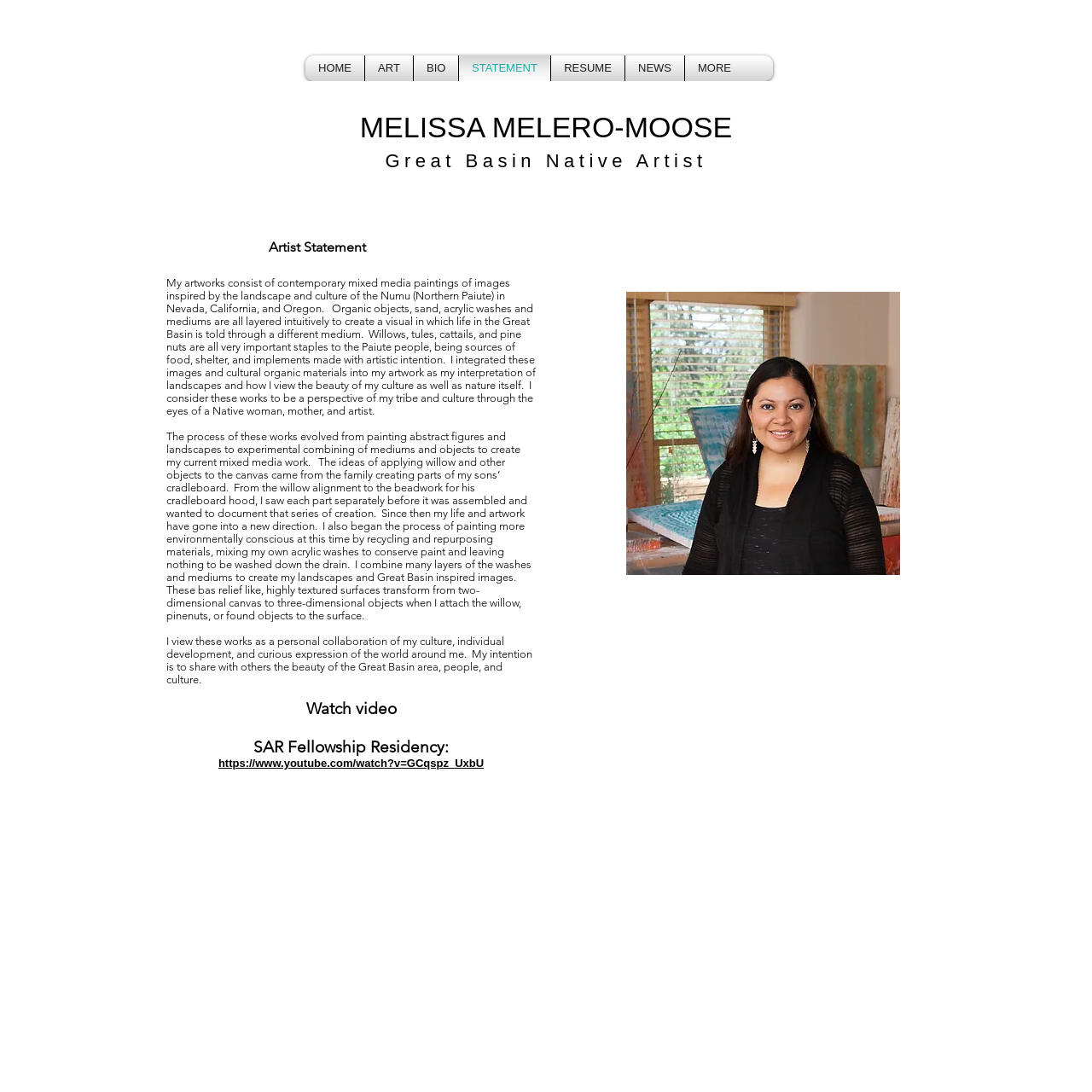Please identify the bounding box coordinates for the region that you need to click to follow this instruction: "Click HOME".

[0.284, 0.051, 0.33, 0.074]